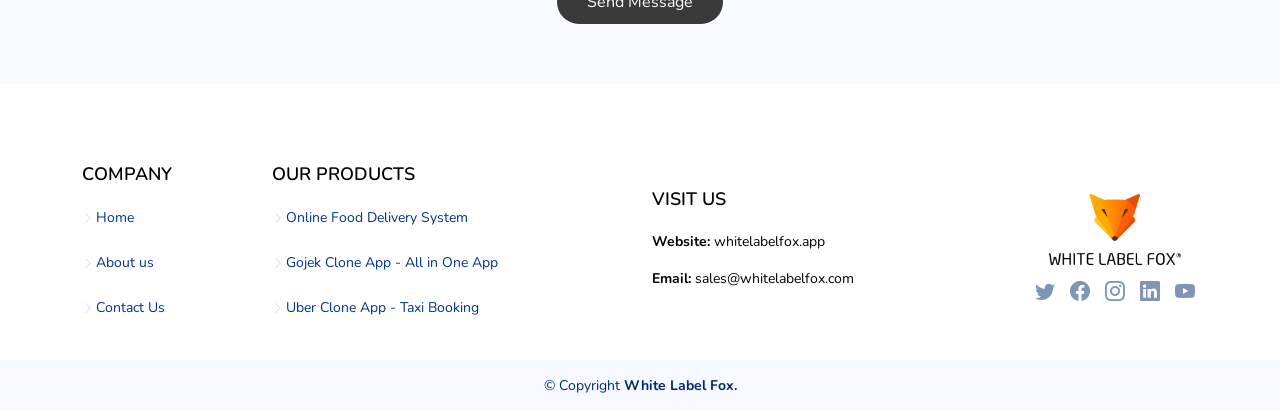Kindly determine the bounding box coordinates for the area that needs to be clicked to execute this instruction: "Visit the website".

[0.558, 0.564, 0.645, 0.61]